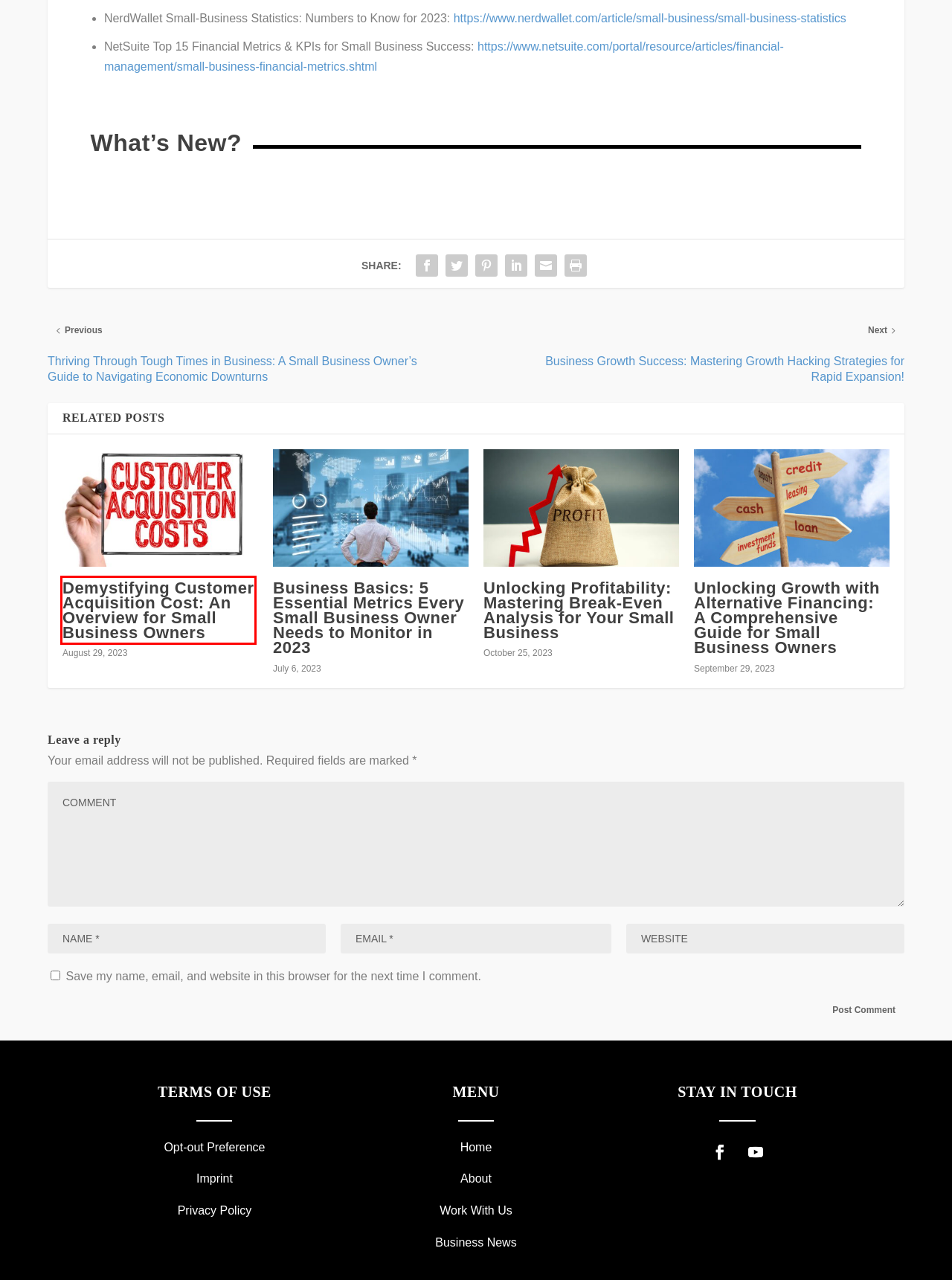You have a screenshot of a webpage with a red bounding box around an element. Identify the webpage description that best fits the new page that appears after clicking the selected element in the red bounding box. Here are the candidates:
A. Customer Acquisition Cost: A Guide for Small Business Owners
B. Unlocking Profitability: Mastering Break-Even Analysis
C. Alternative Financing: Growth Guide for Small Businesses
D. 5 Essential Metrics to Monitor Every Small Business Owner Needs
E. Higher Net Profit Margin for Small Business Owners
F. Small Business Tips - Daily Tips for Small Business Owners
G. Financials & KPIs Archives - Small Business Tips
H. Small Business Tips - The Blog for Small Busines Owners

A